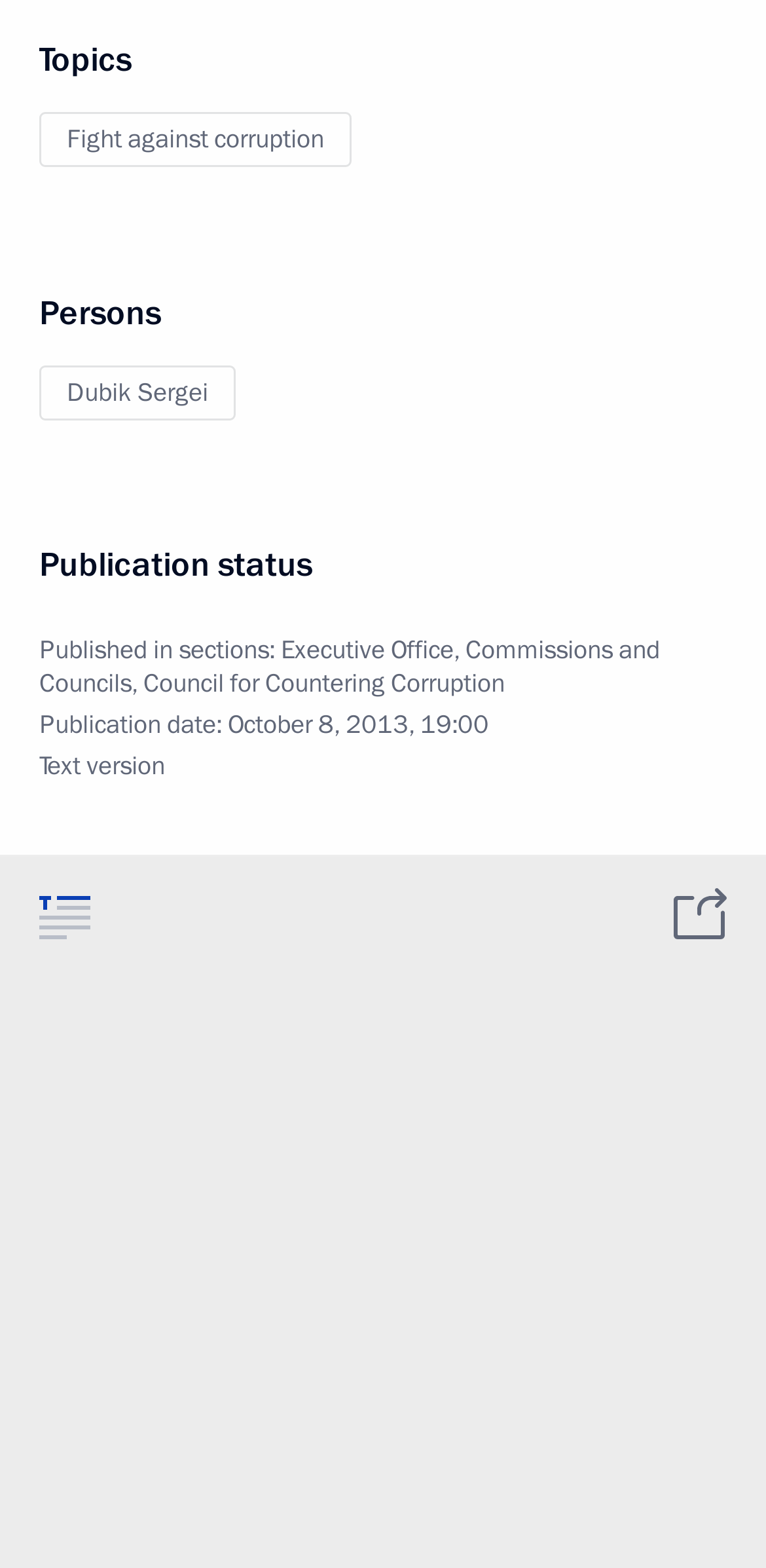Could you indicate the bounding box coordinates of the region to click in order to complete this instruction: "View the 'Text version'".

[0.051, 0.477, 0.215, 0.5]